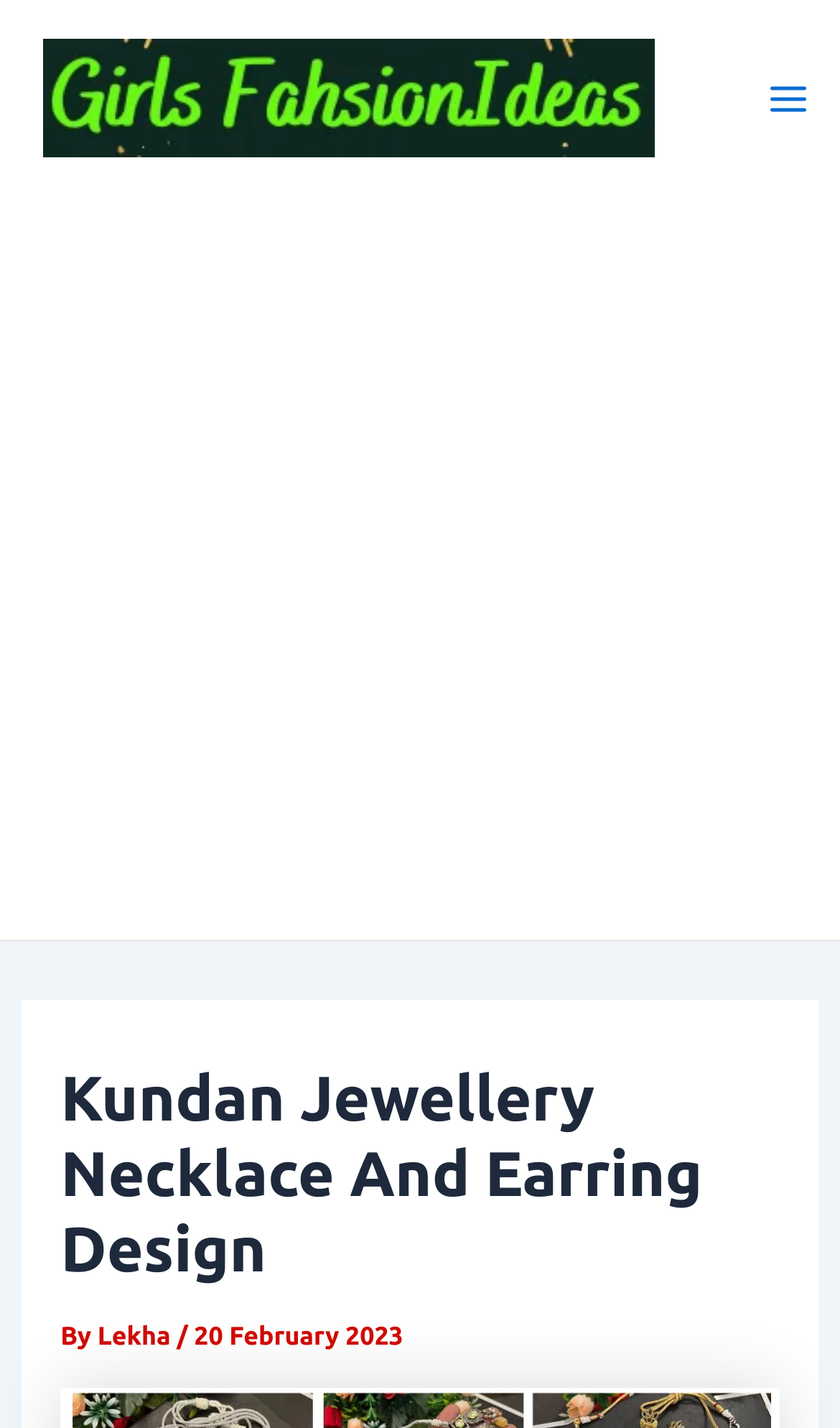When was the blog post published?
Based on the visual details in the image, please answer the question thoroughly.

The publication date of the blog post can be found below the heading, where it says '20 February 2023'.